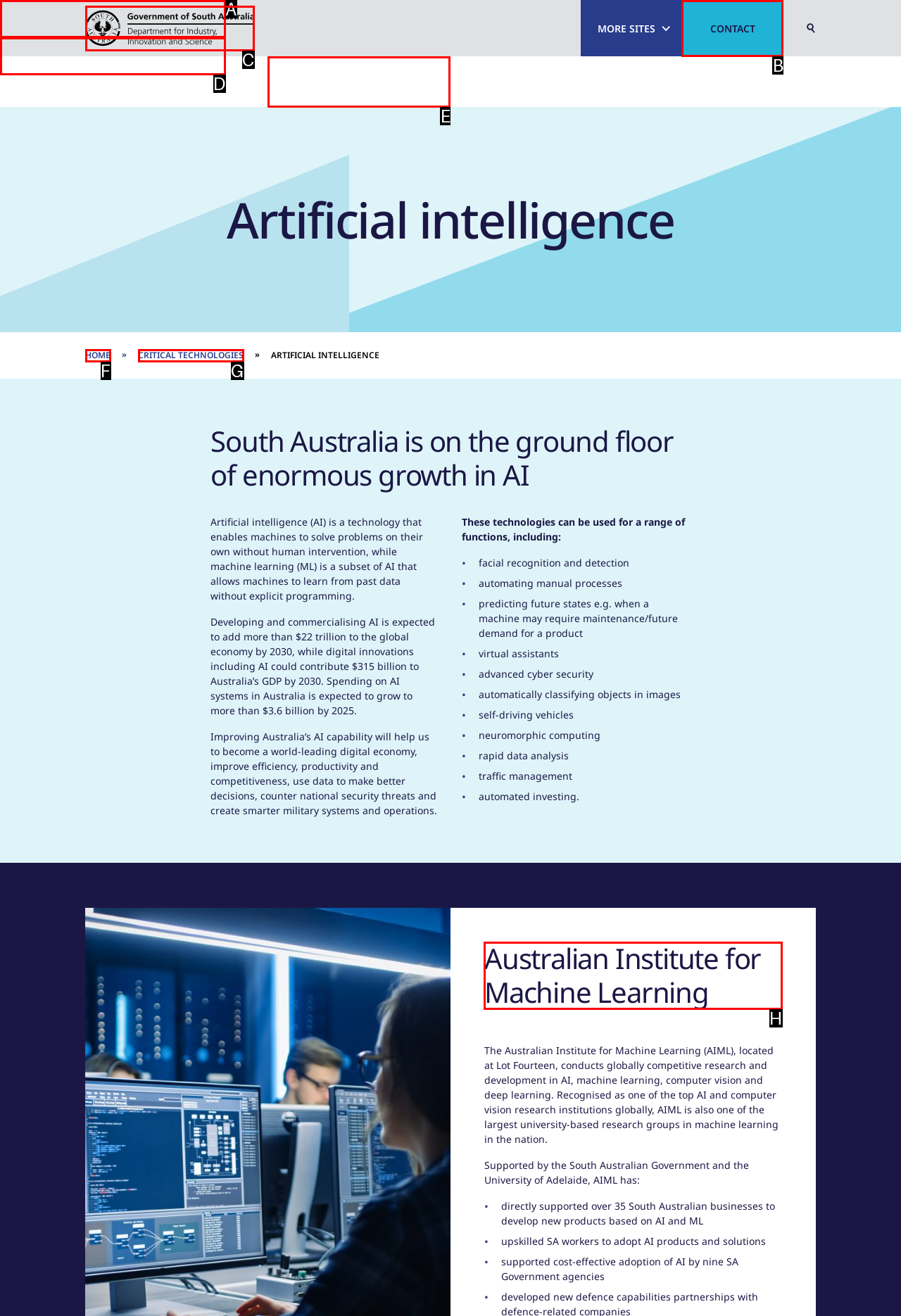Determine the letter of the UI element that you need to click to perform the task: Explore the Australian Institute for Machine Learning.
Provide your answer with the appropriate option's letter.

H